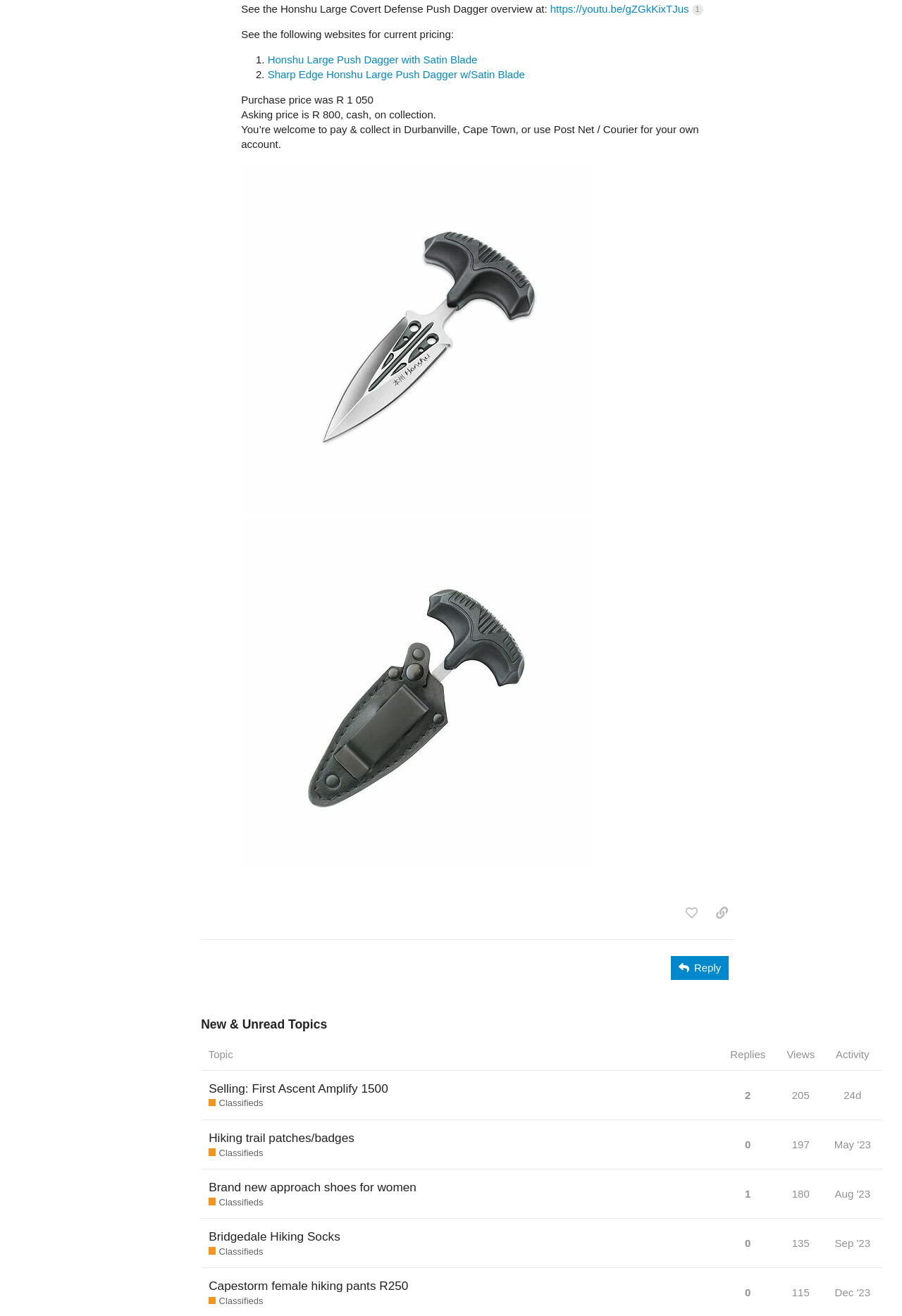Provide a brief response to the question using a single word or phrase: 
What is the price of the Honshu Large Push Dagger with Satin Blade?

Not mentioned